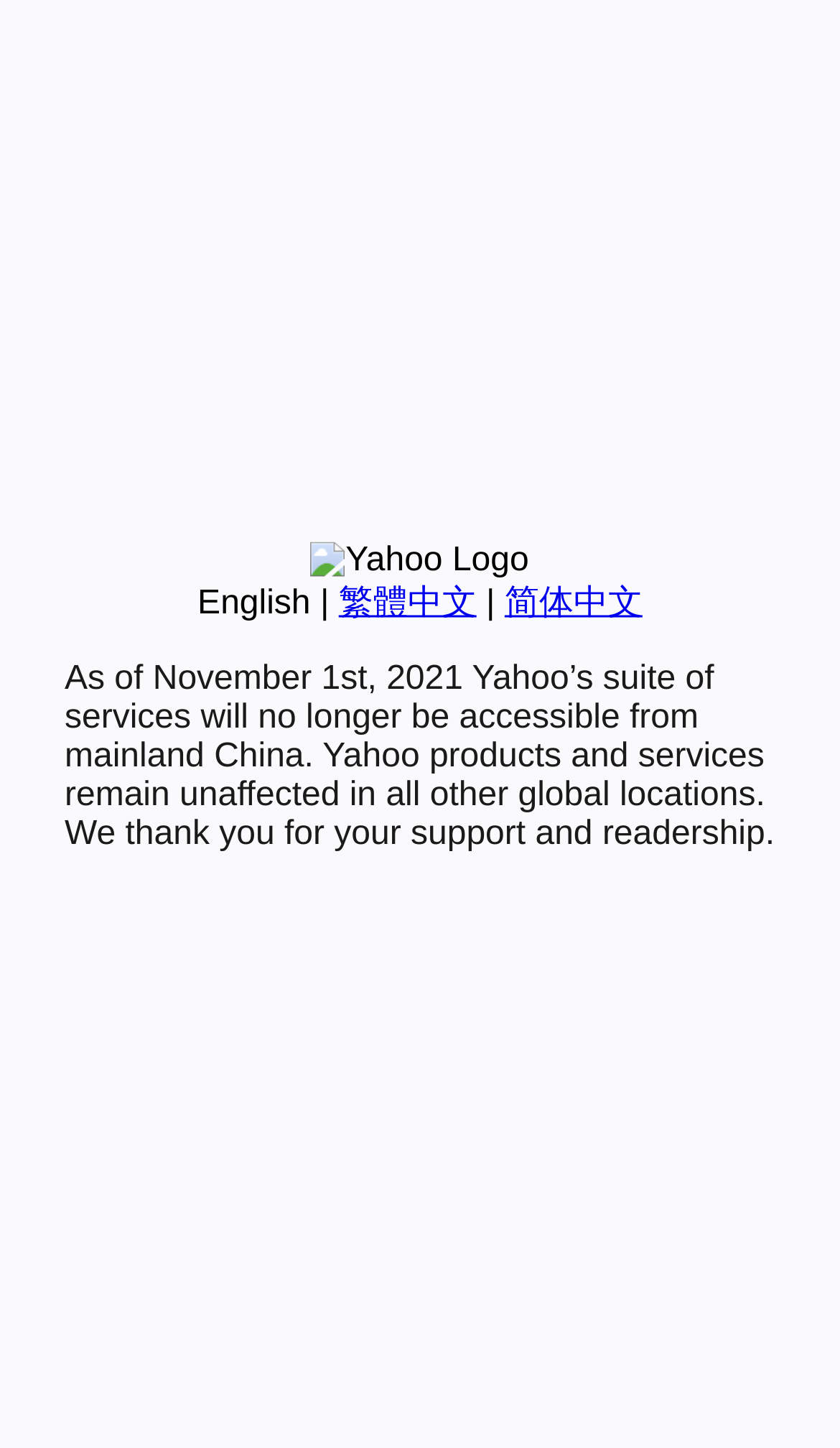Identify the bounding box for the element characterized by the following description: "繁體中文".

[0.403, 0.404, 0.567, 0.429]